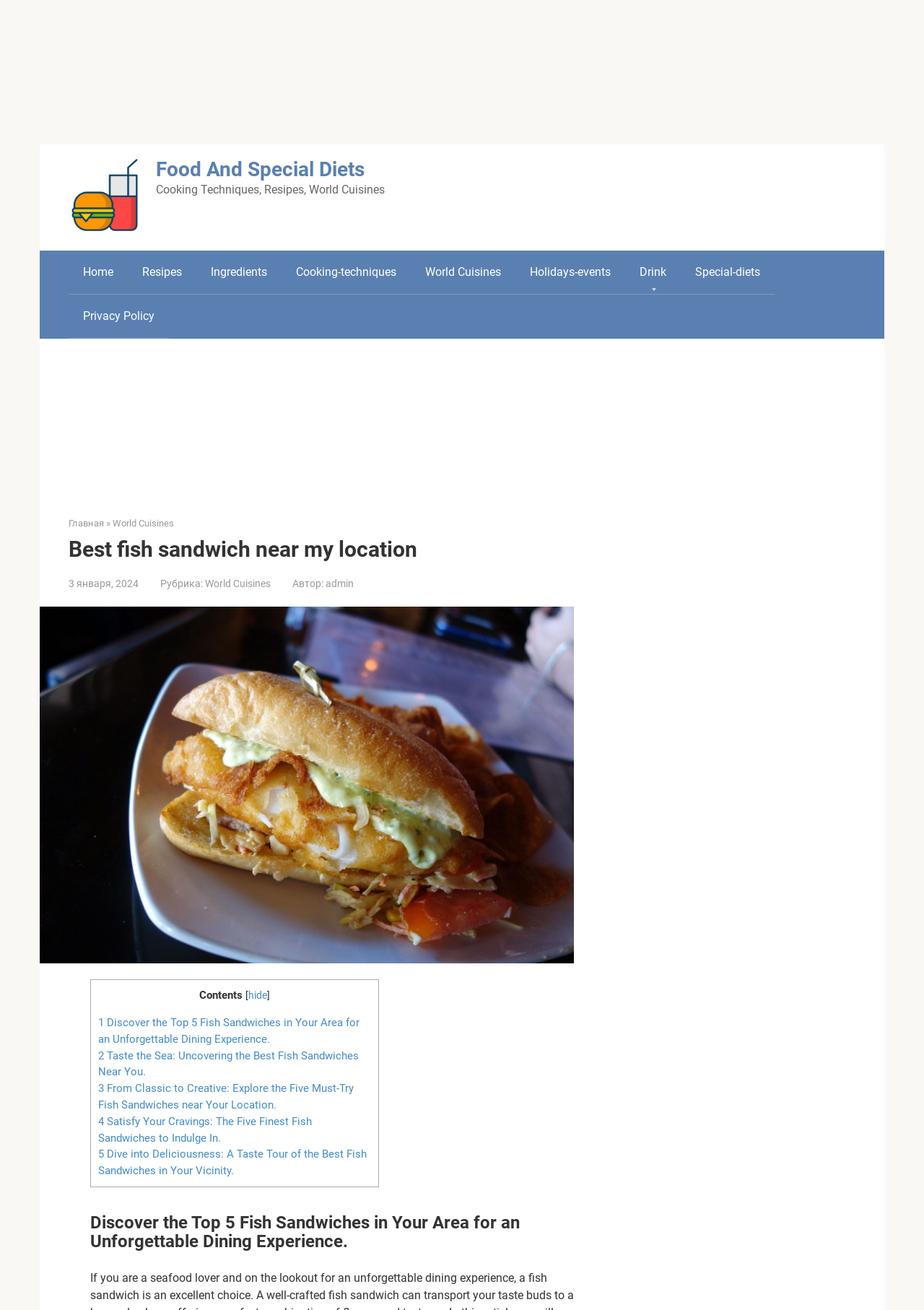Locate the bounding box of the UI element based on this description: "Tweet". Provide four float numbers between 0 and 1 as [left, top, right, bottom].

None